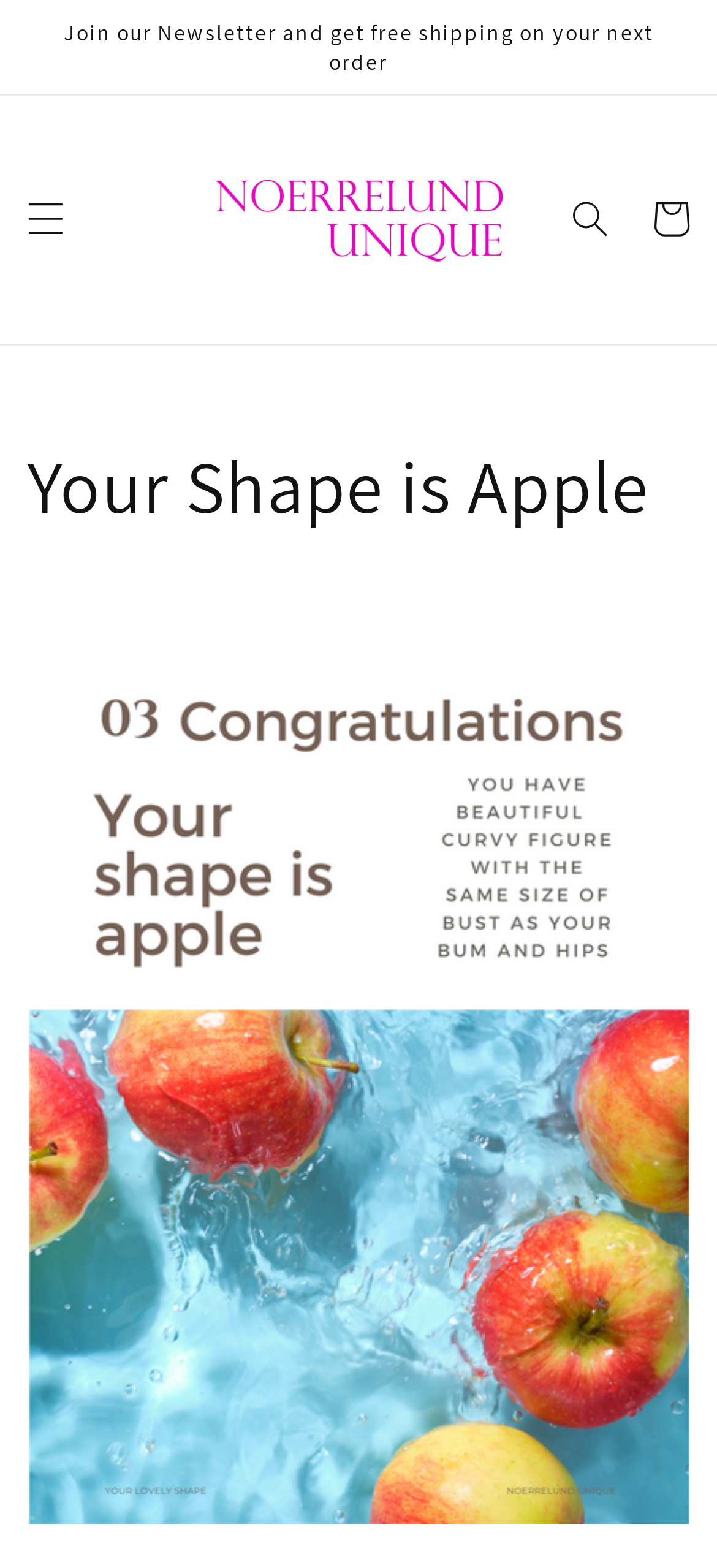Please specify the bounding box coordinates in the format (top-left x, top-left y, bottom-right x, bottom-right y), with values ranging from 0 to 1. Identify the bounding box for the UI component described as follows: Cart

[0.879, 0.114, 0.992, 0.166]